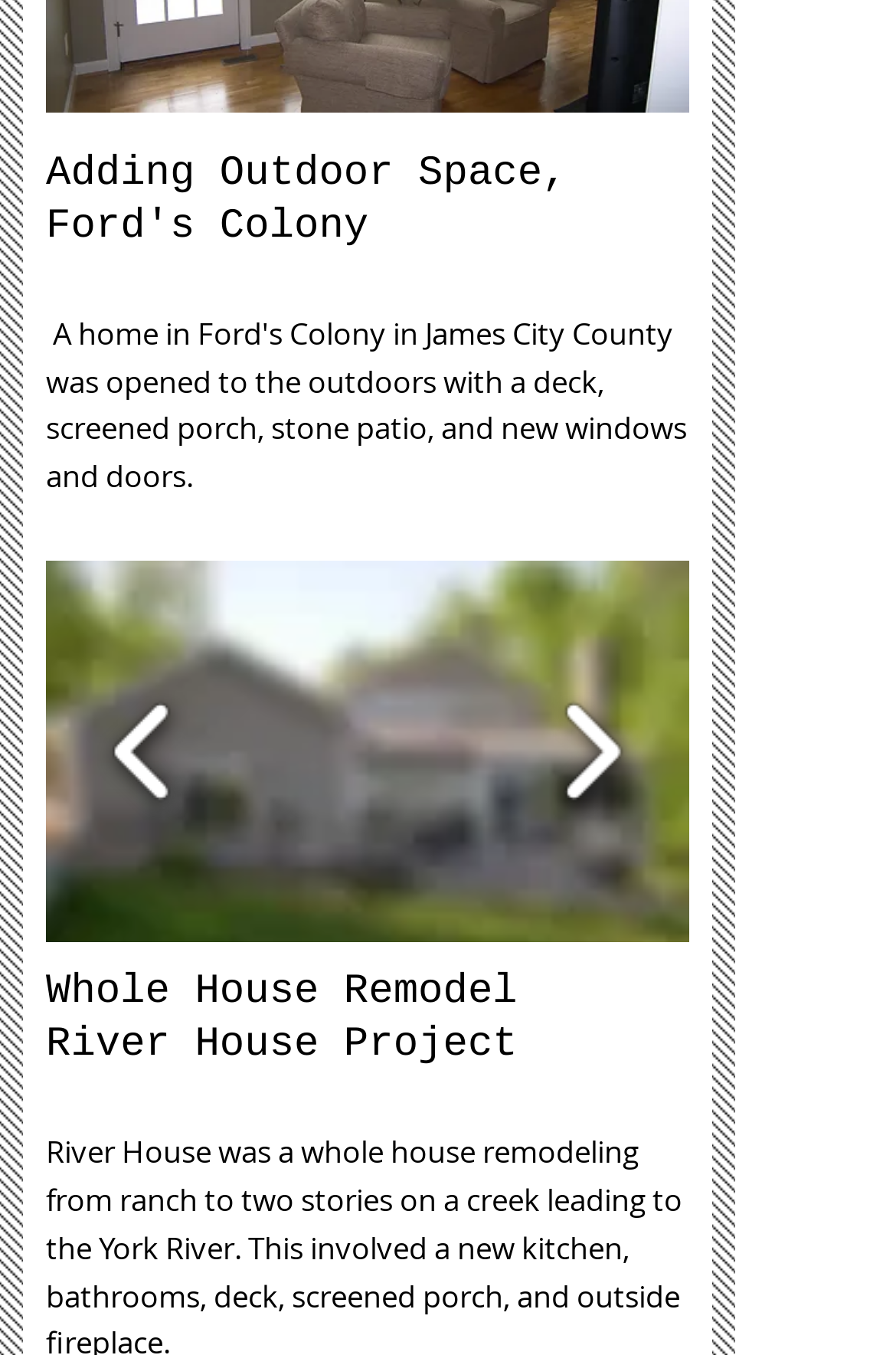Please answer the following question using a single word or phrase: 
How many buttons are in the 'Slide show gallery' region?

4